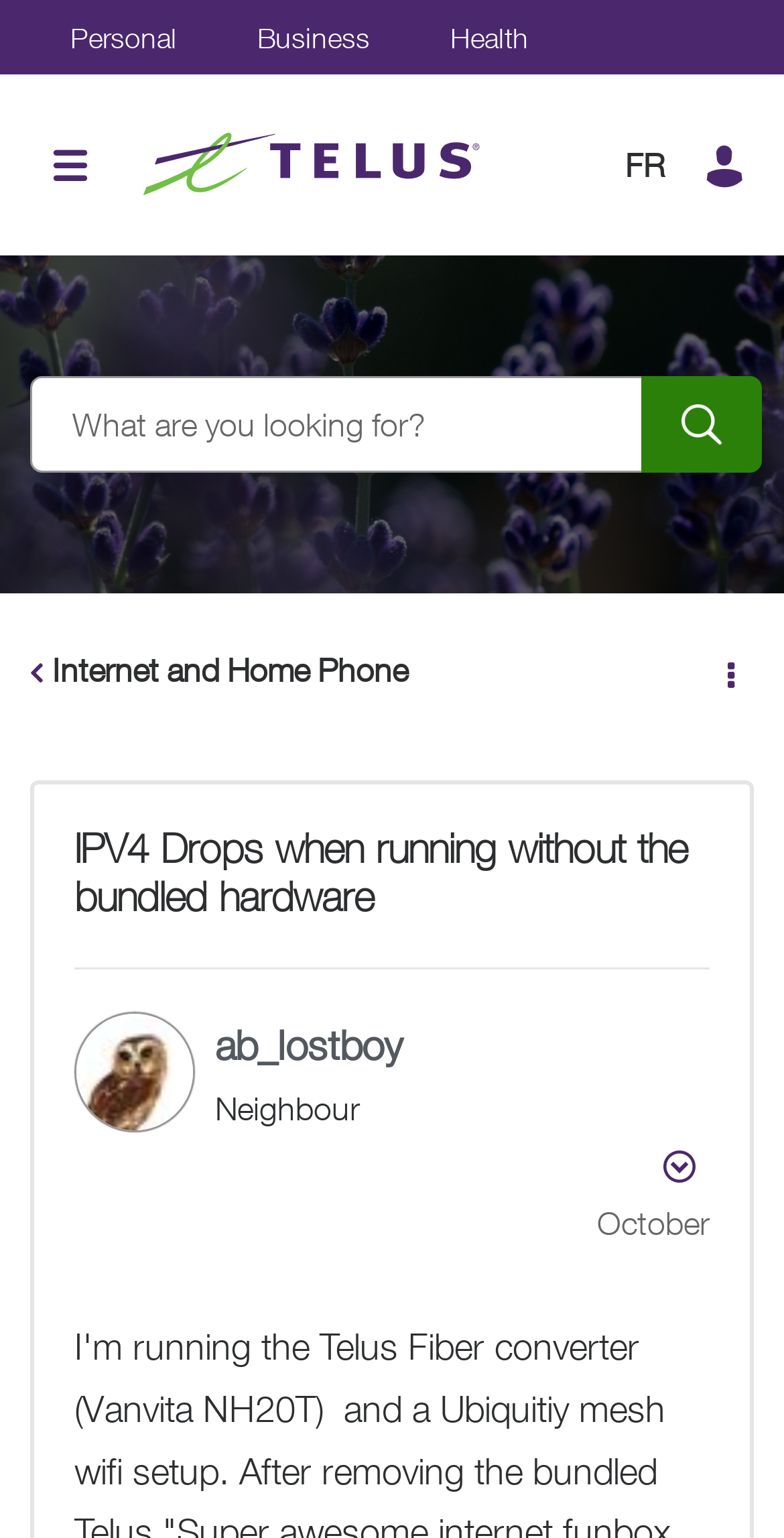Please find the bounding box coordinates of the element's region to be clicked to carry out this instruction: "Go to the 'TELUS Neighbourhood' page".

[0.179, 0.075, 0.628, 0.14]